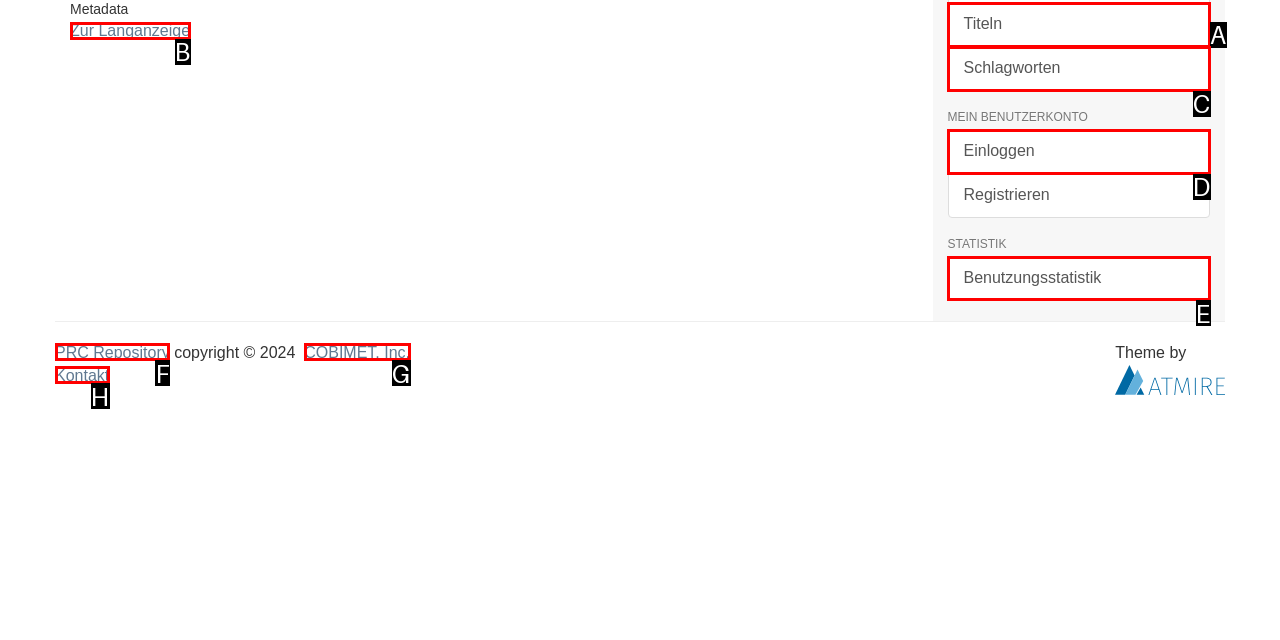Given the description: COBIMET, Inc.
Identify the letter of the matching UI element from the options.

G